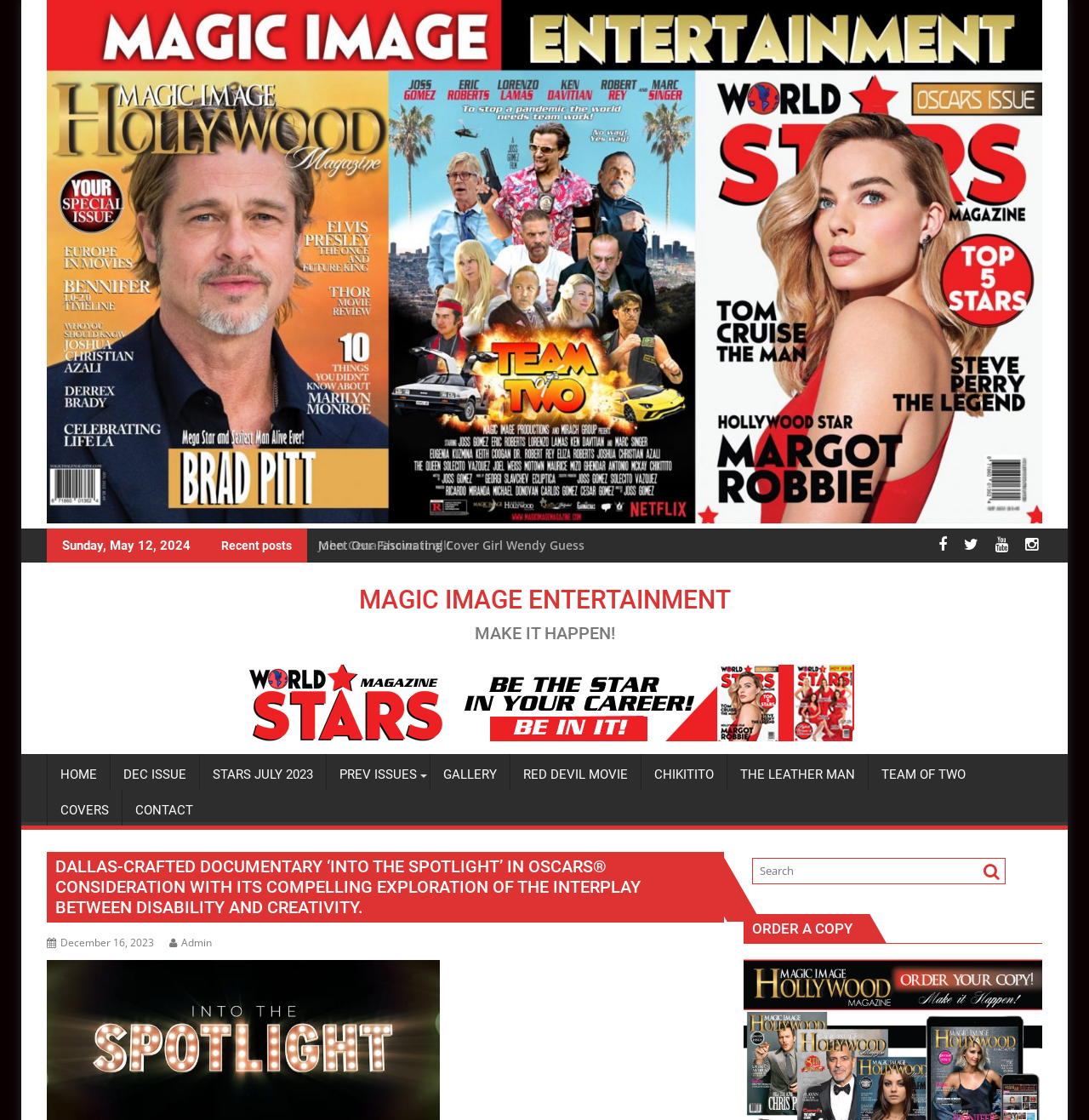Provide a short answer using a single word or phrase for the following question: 
What is the date of the recent post?

Sunday, May 12, 2024